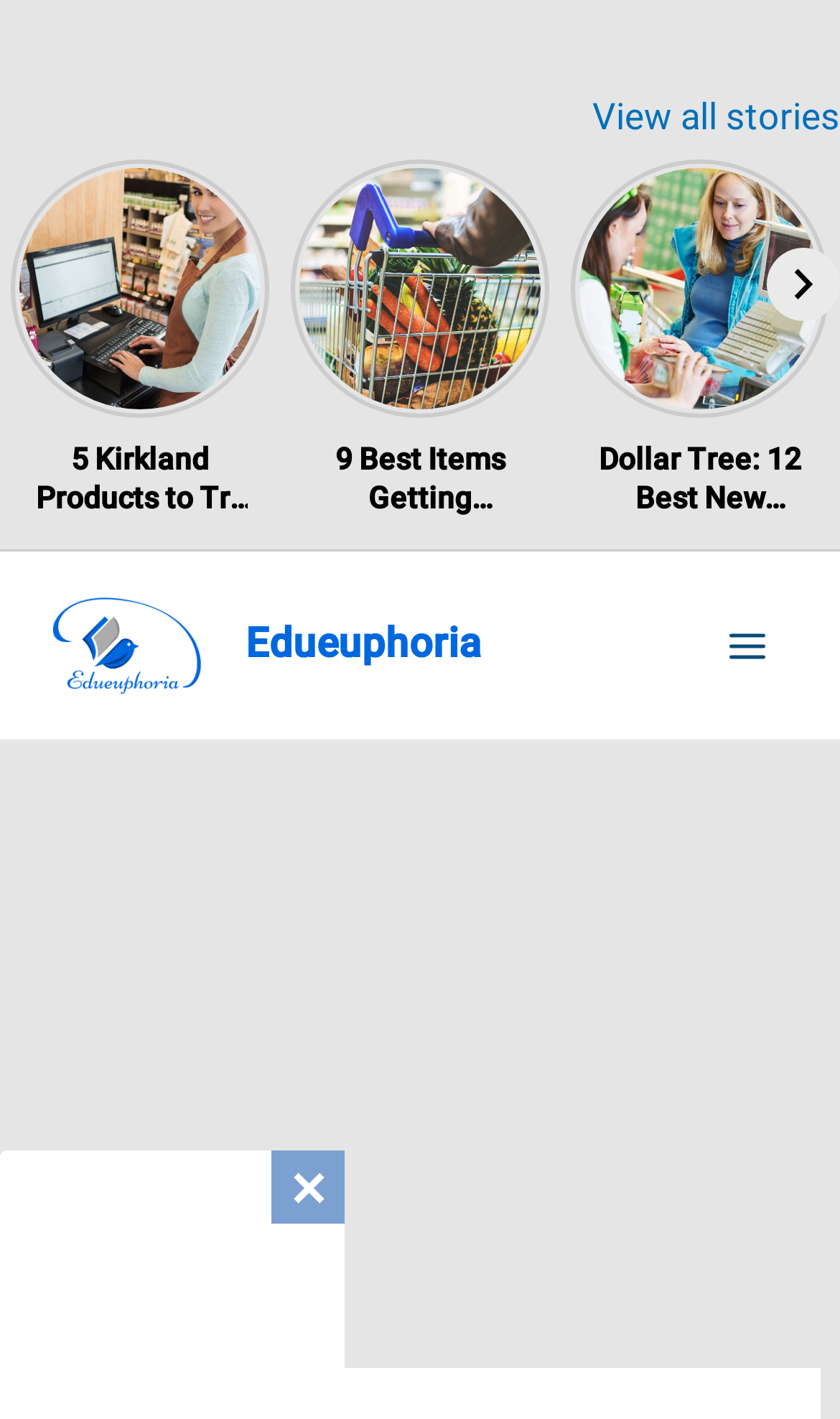Using the provided element description: "View all stories", determine the bounding box coordinates of the corresponding UI element in the screenshot.

[0.705, 0.067, 1.0, 0.097]